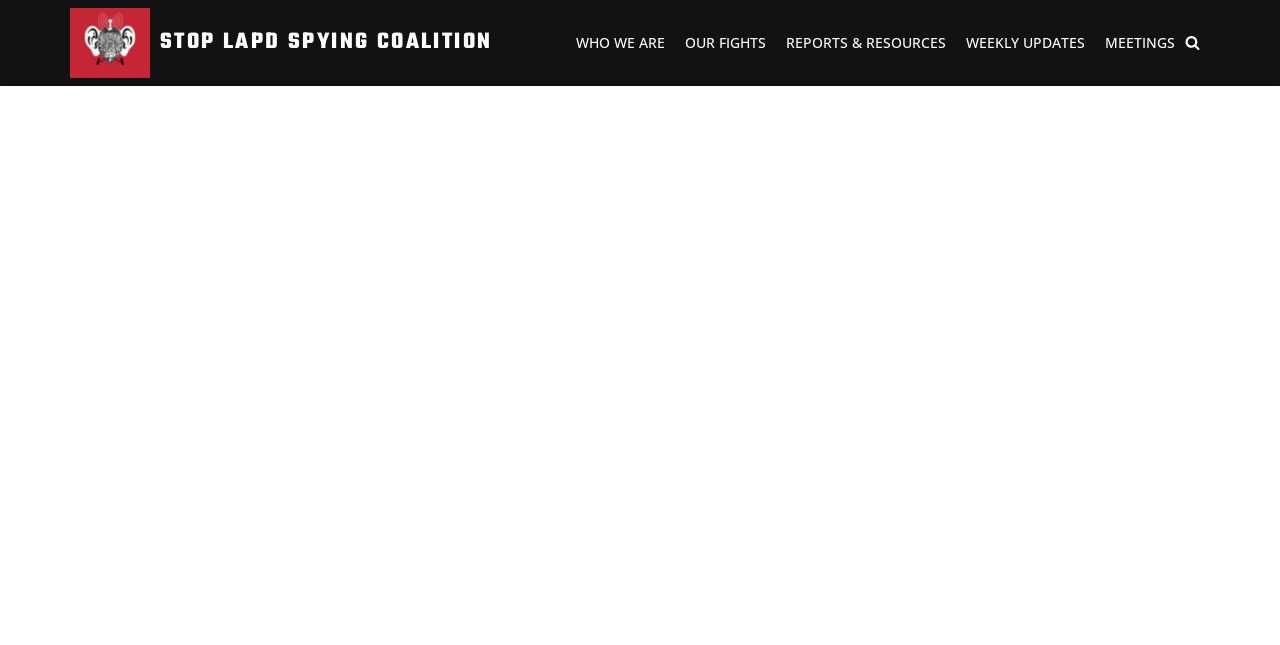Please find and provide the title of the webpage.

COALITION ACTIVITIES—JANUARY 23, 2022